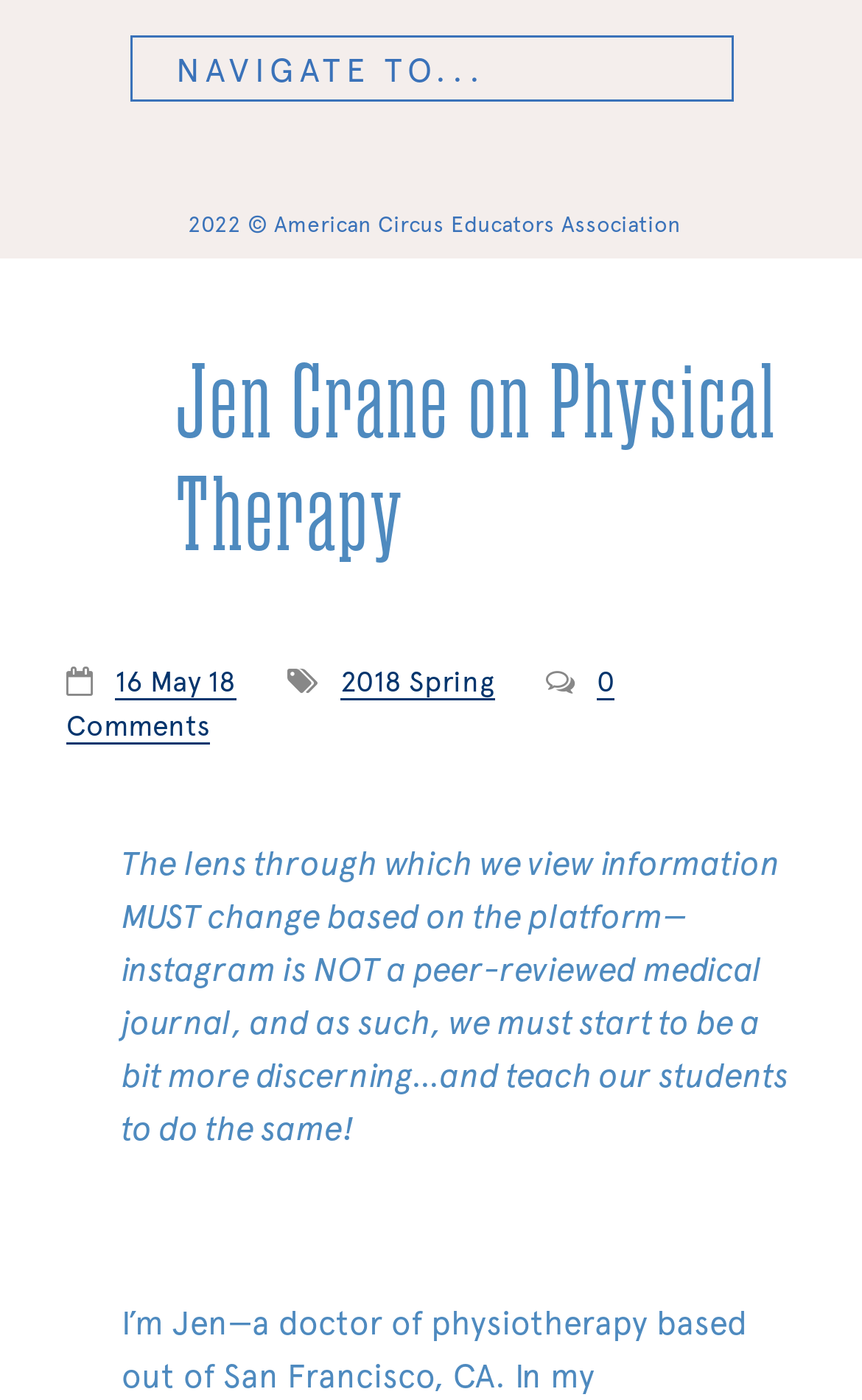Extract the bounding box coordinates for the HTML element that matches this description: "0 Comments". The coordinates should be four float numbers between 0 and 1, i.e., [left, top, right, bottom].

[0.077, 0.475, 0.713, 0.532]